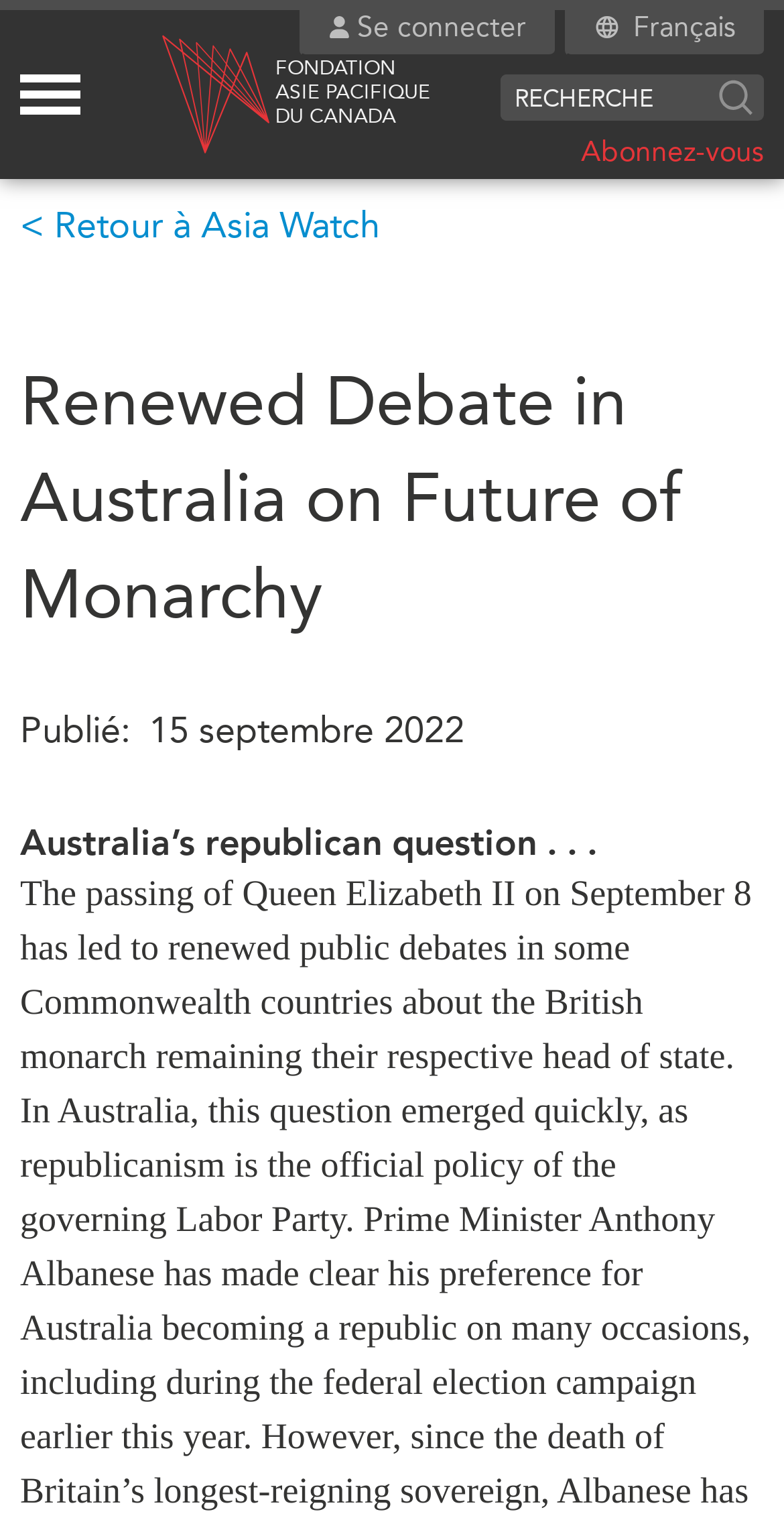Please identify the bounding box coordinates of the area that needs to be clicked to follow this instruction: "Subscribe to the newsletter".

[0.741, 0.089, 0.974, 0.111]